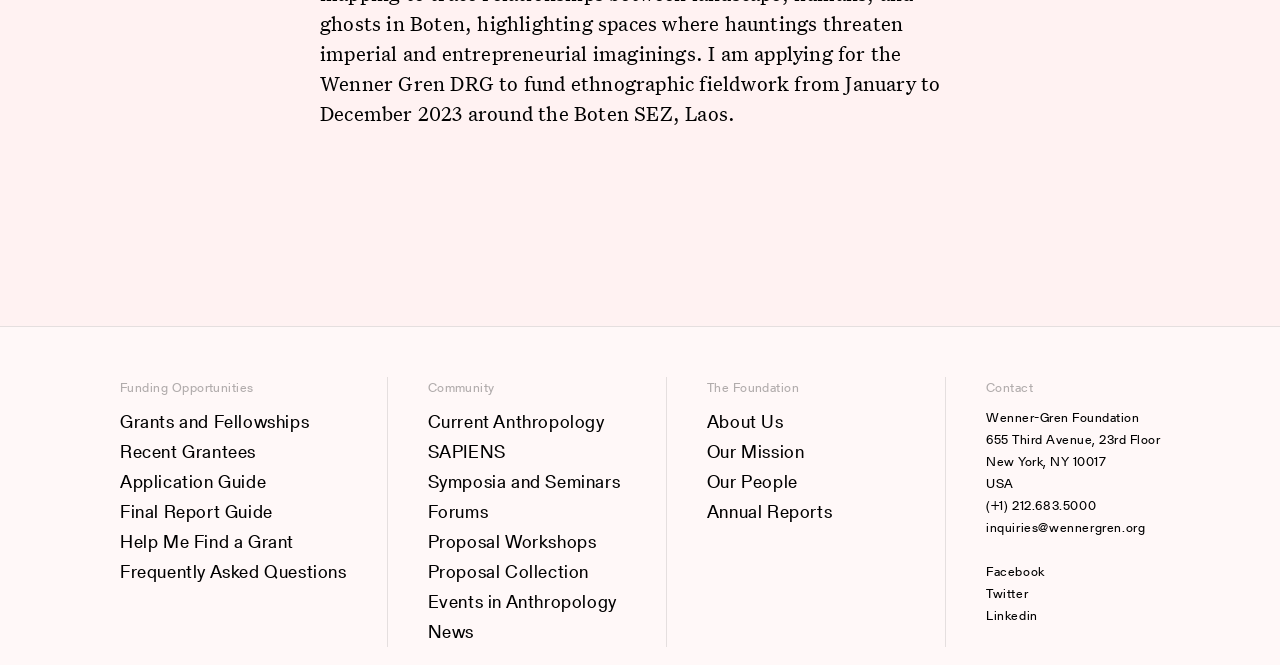Determine the bounding box coordinates of the clickable element necessary to fulfill the instruction: "Contact Wenner-Gren Foundation via phone". Provide the coordinates as four float numbers within the 0 to 1 range, i.e., [left, top, right, bottom].

[0.77, 0.744, 0.906, 0.777]